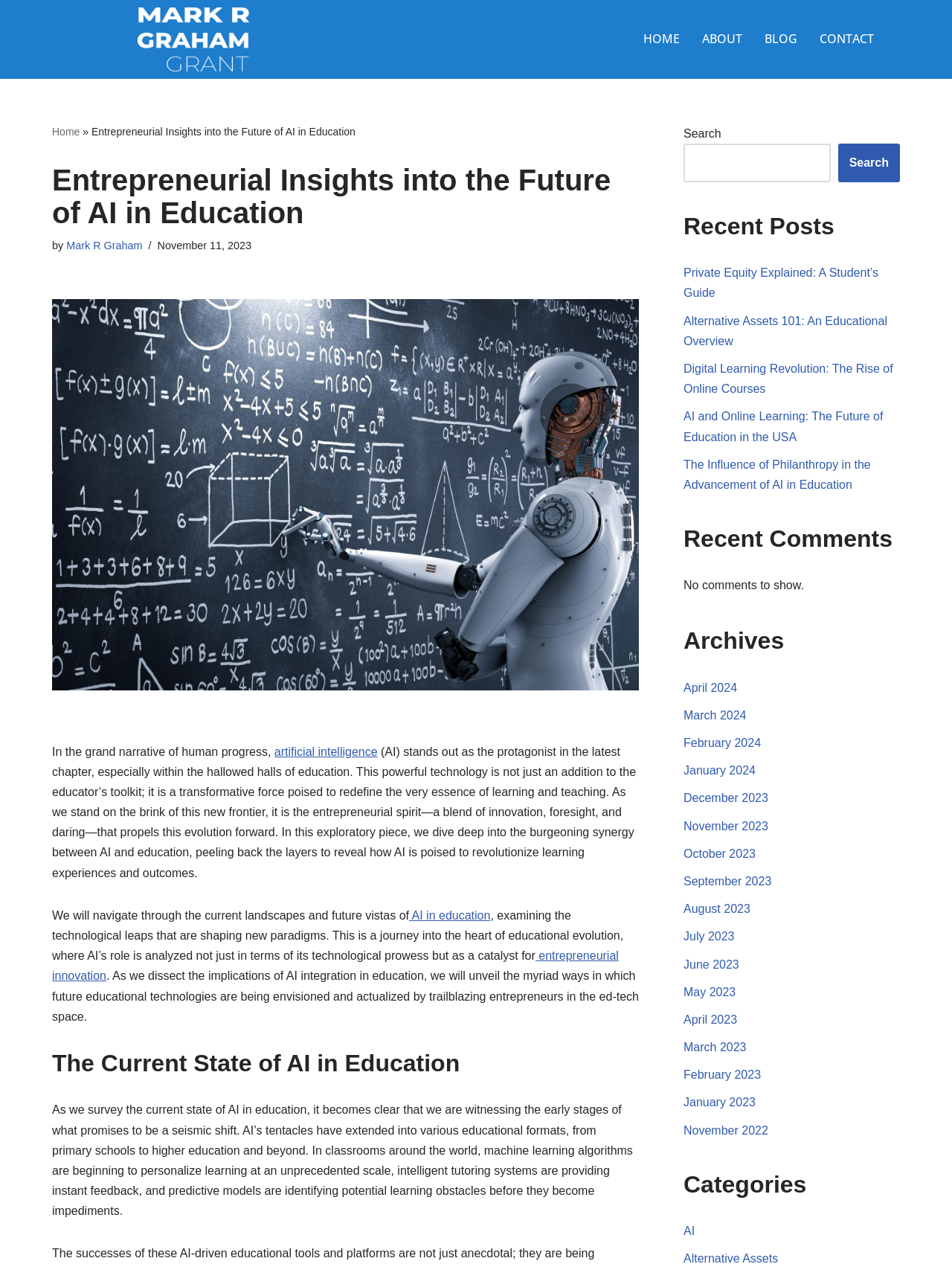What is the name of the grant?
Please provide a comprehensive answer based on the information in the image.

The name of the grant can be found in the logo link at the top of the webpage, which is 'Mark R Graham grant logo'.